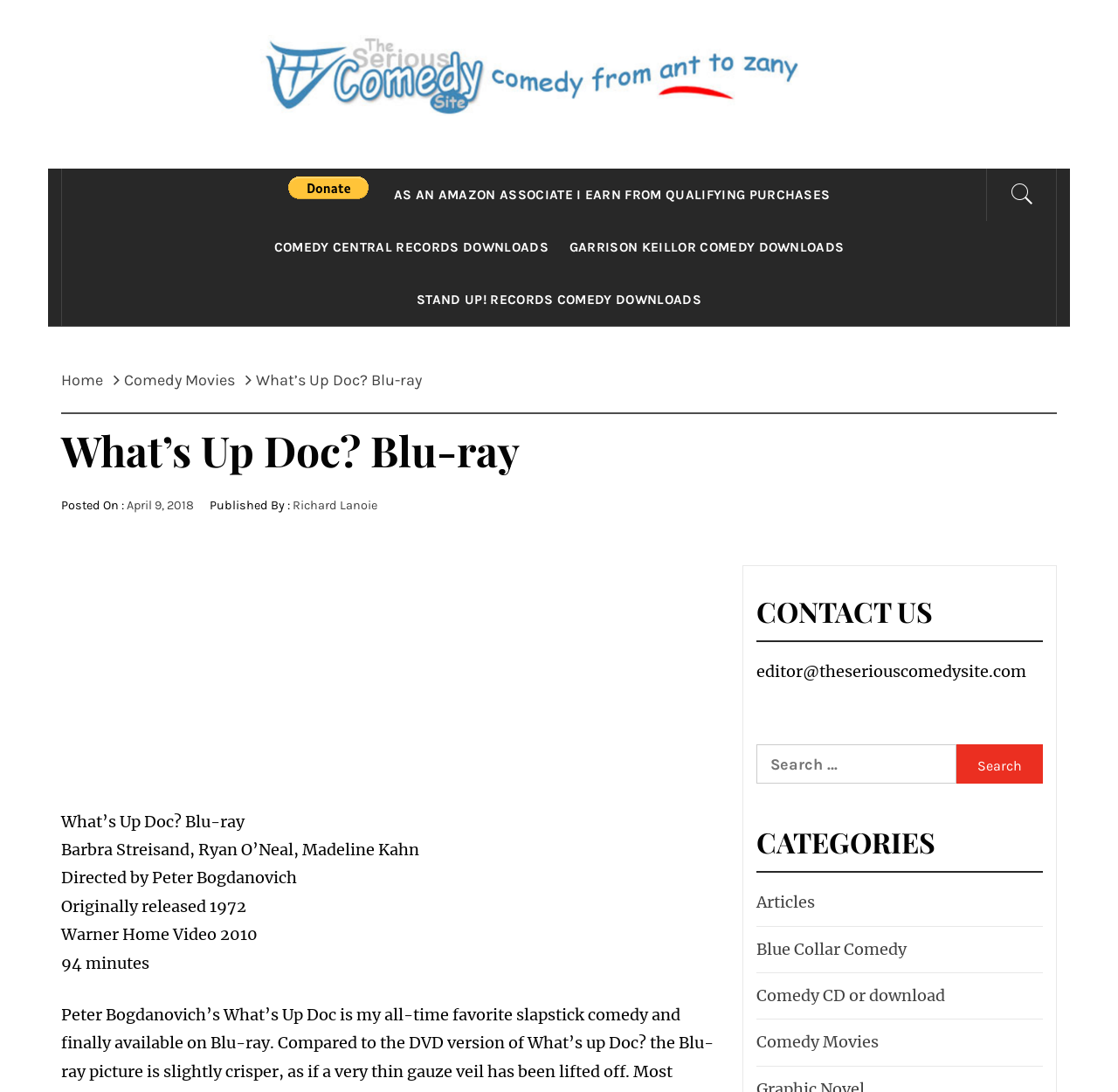Please give a one-word or short phrase response to the following question: 
What is the category of comedy related to Blue Collar?

Blue Collar Comedy